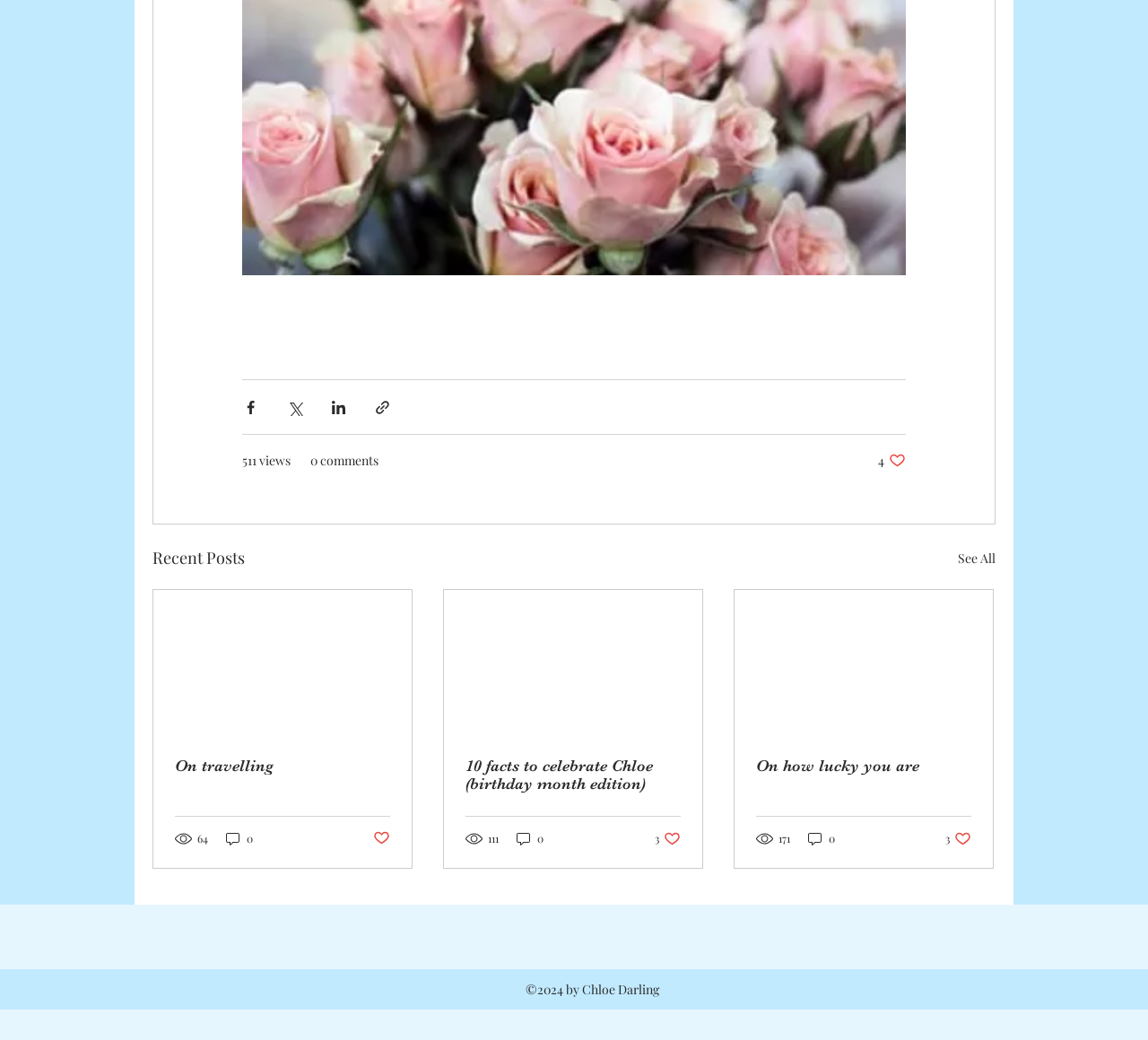Respond to the following query with just one word or a short phrase: 
How many comments does the first post have?

0